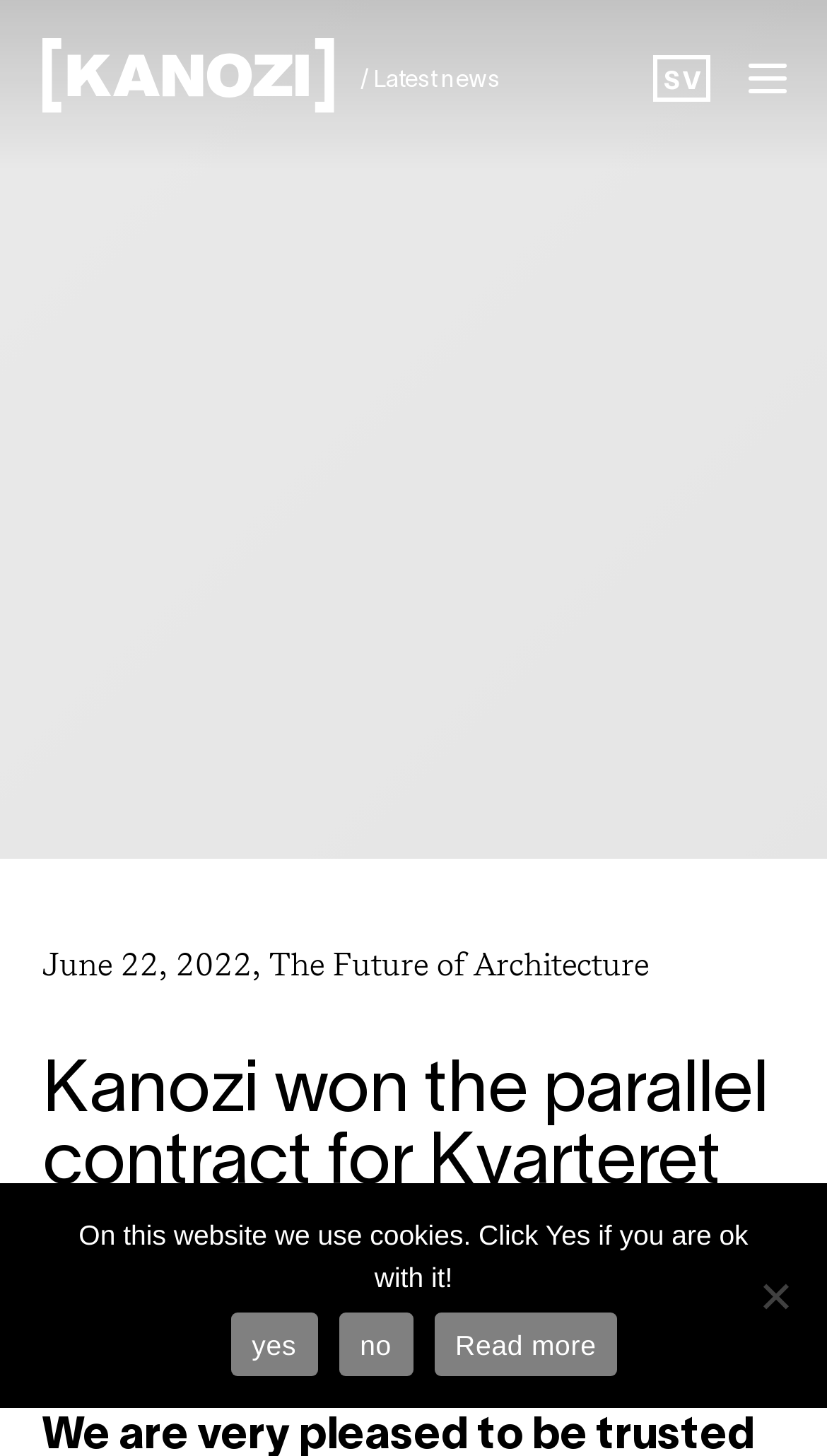Identify the bounding box coordinates of the element that should be clicked to fulfill this task: "read about the company". The coordinates should be provided as four float numbers between 0 and 1, i.e., [left, top, right, bottom].

[0.077, 0.446, 1.0, 0.486]